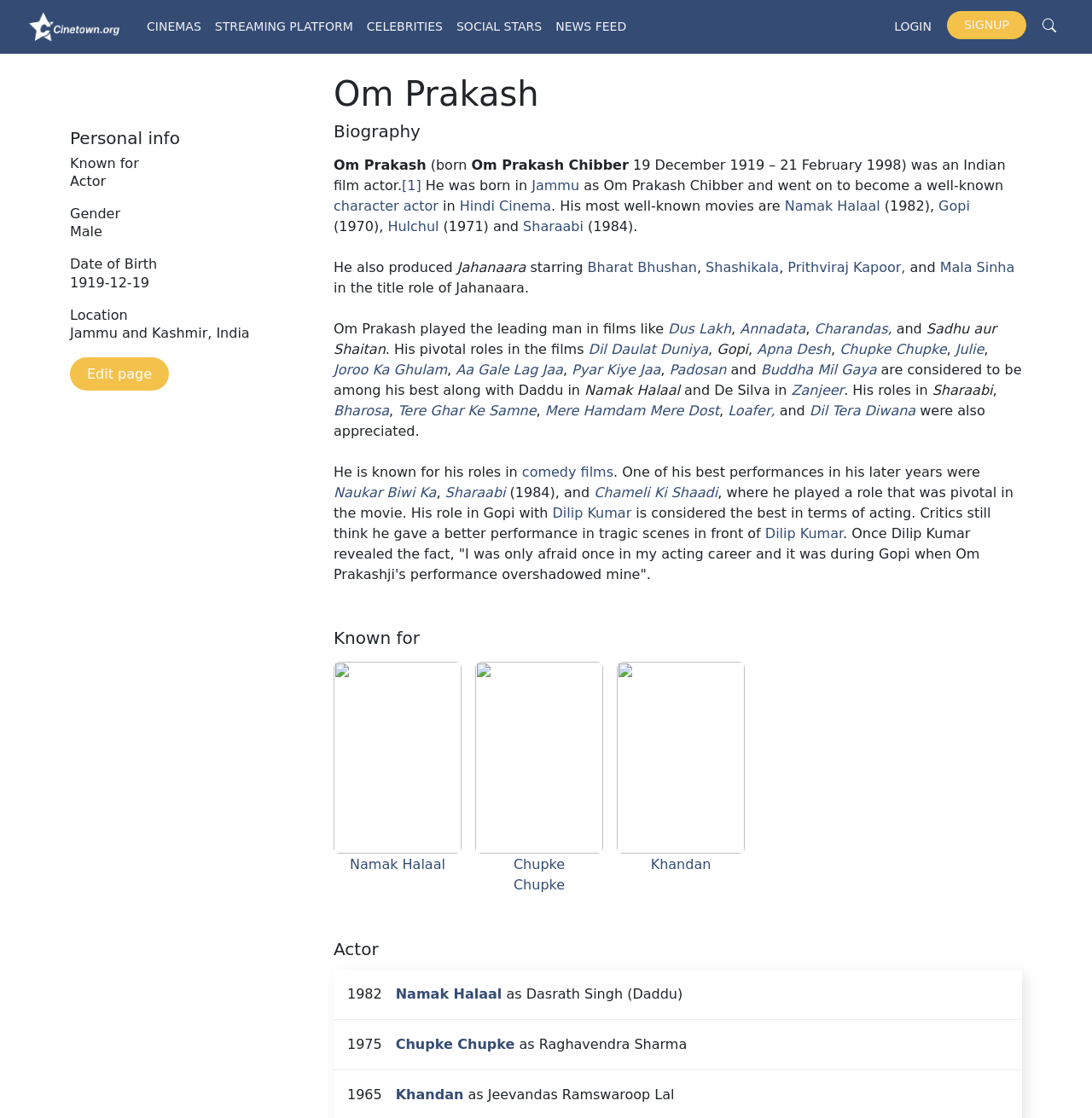From the image, can you give a detailed response to the question below:
What is Om Prakash's profession?

Based on the webpage, Om Prakash's profession is mentioned as an actor in the biography section, which provides information about his personal life and career.